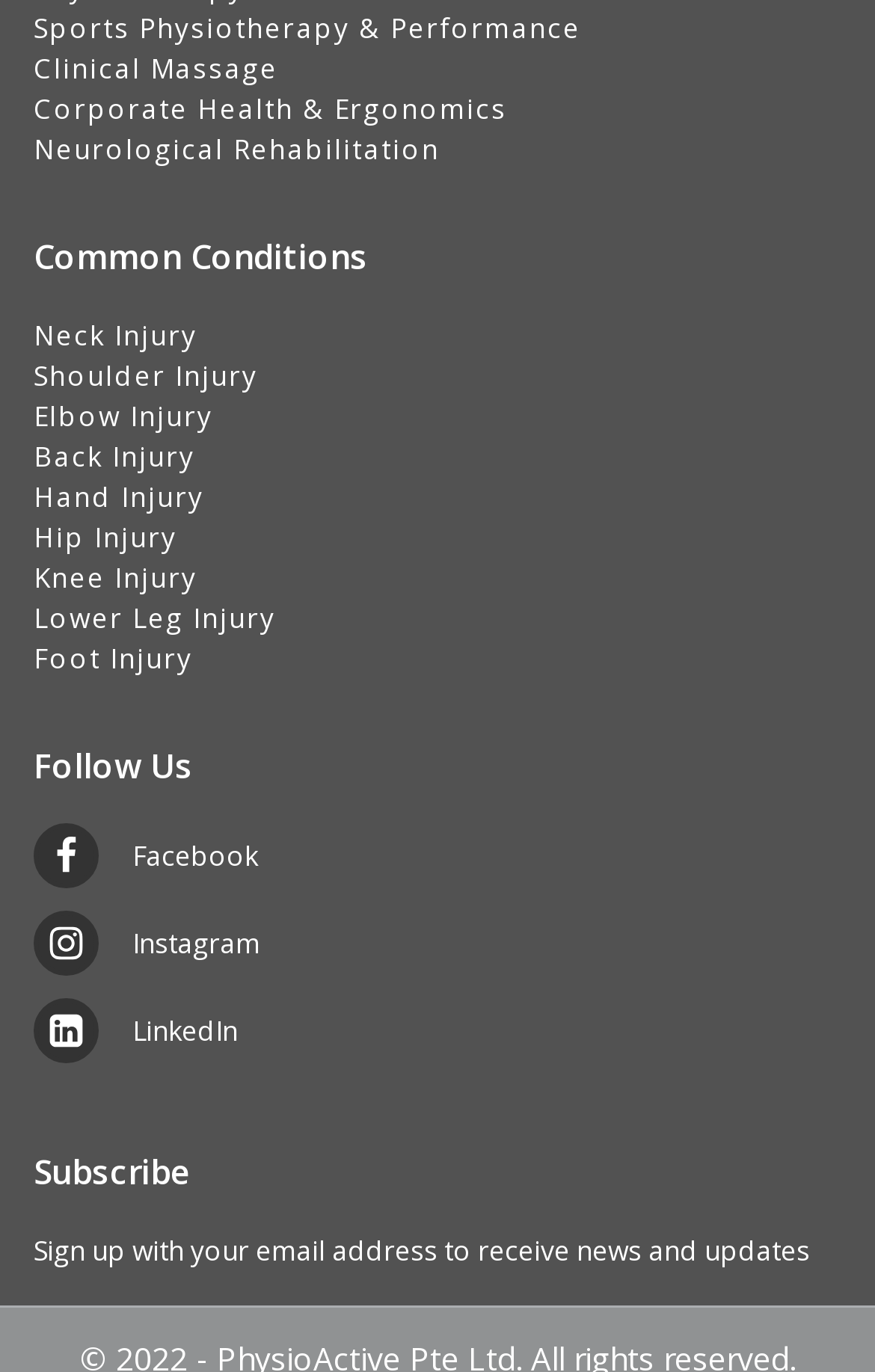Identify the coordinates of the bounding box for the element described below: "Instagram". Return the coordinates as four float numbers between 0 and 1: [left, top, right, bottom].

[0.038, 0.664, 0.297, 0.711]